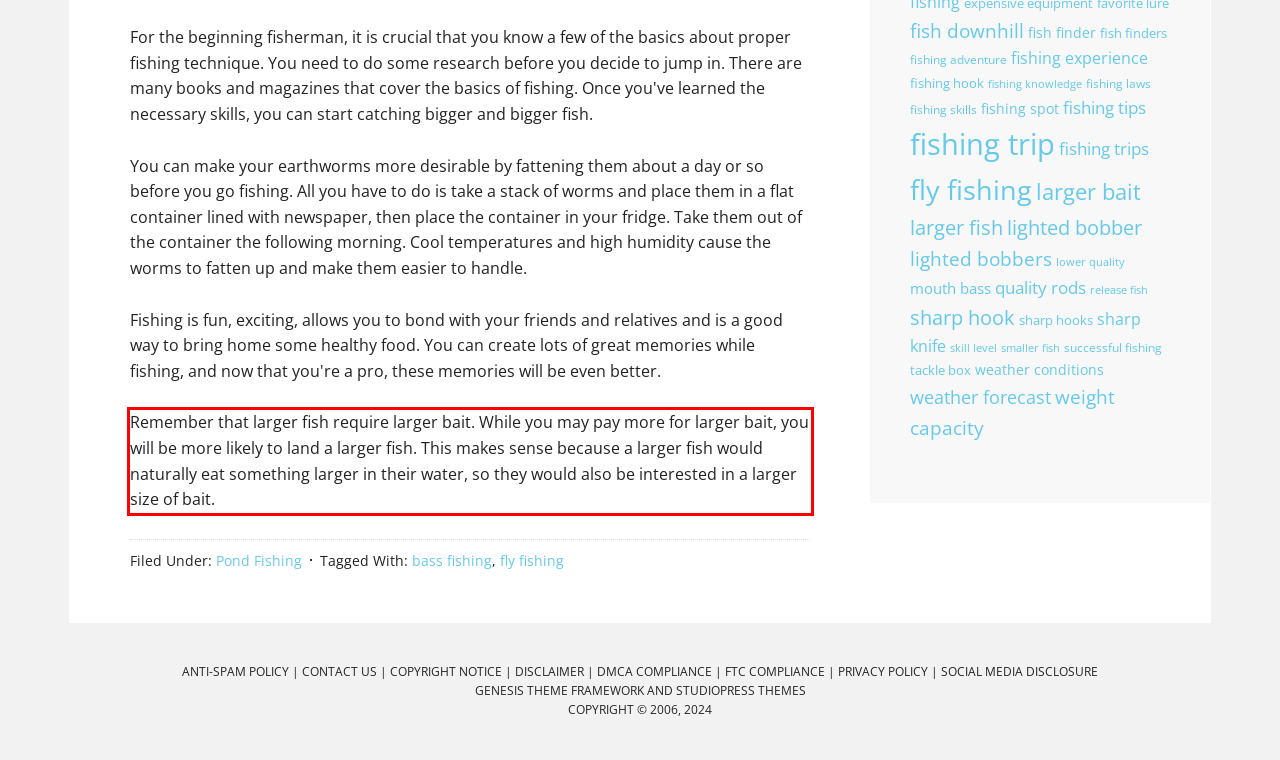Using the provided webpage screenshot, identify and read the text within the red rectangle bounding box.

Remember that larger fish require larger bait. While you may pay more for larger bait, you will be more likely to land a larger fish. This makes sense because a larger fish would naturally eat something larger in their water, so they would also be interested in a larger size of bait.